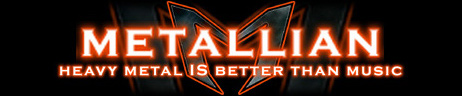Generate an in-depth description of the image you see.

The image prominently features the logo of "METALLIAN," accompanied by the slogan "HEAVY METAL IS BETTER THAN MUSIC." The logo is designed with a striking metallic font, radiating a bold and energetic vibe that resonates with heavy metal culture. The color scheme employs vibrant shades of orange against a dark background, enhancing the logo's visibility and impact. This graphic evokes the spirit of heavy metal music, encapsulating its intensity and passion, making it a captivating representation for fans and enthusiasts alike.